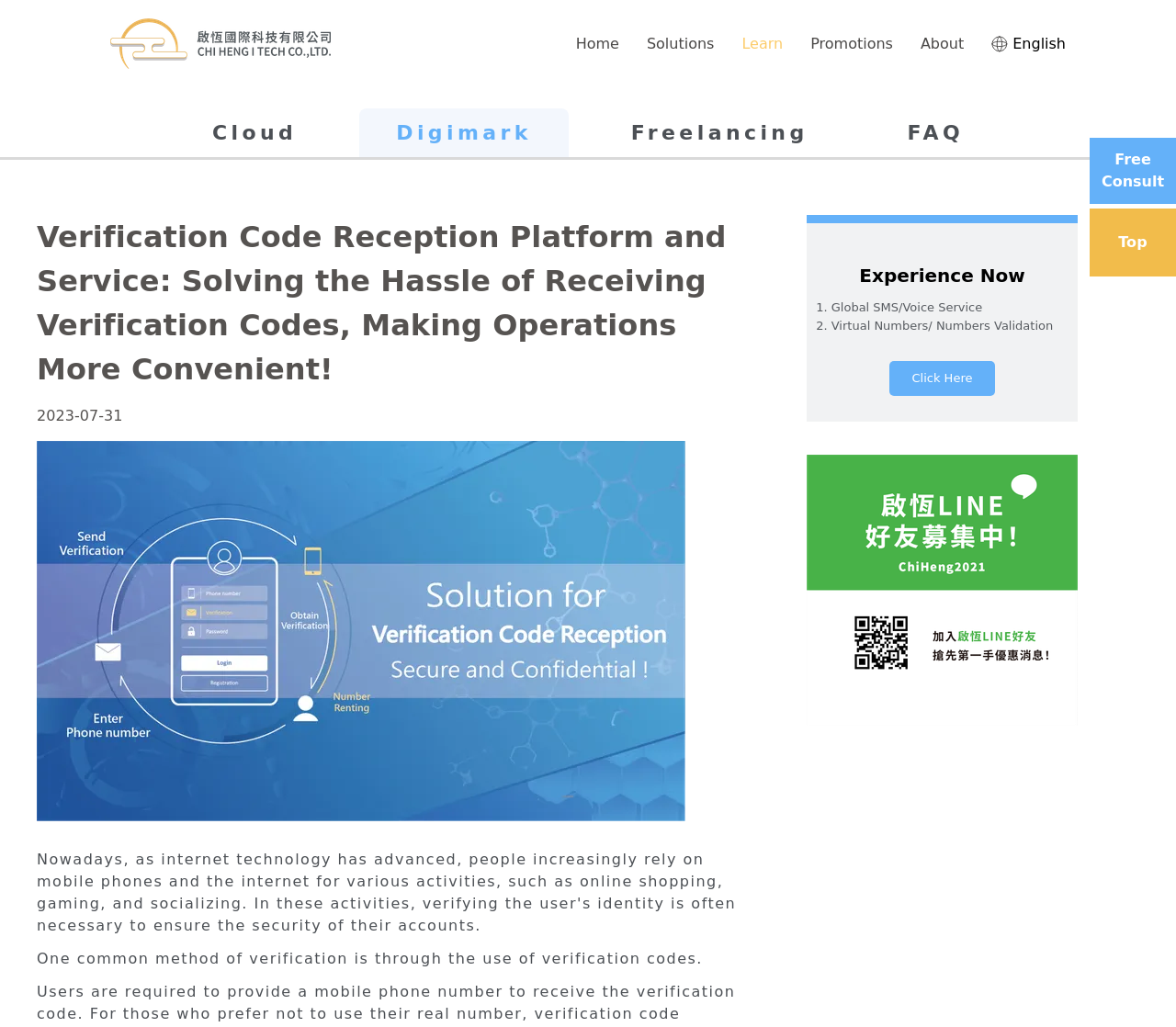Locate the coordinates of the bounding box for the clickable region that fulfills this instruction: "Click the 'Cloud' link".

[0.18, 0.118, 0.253, 0.14]